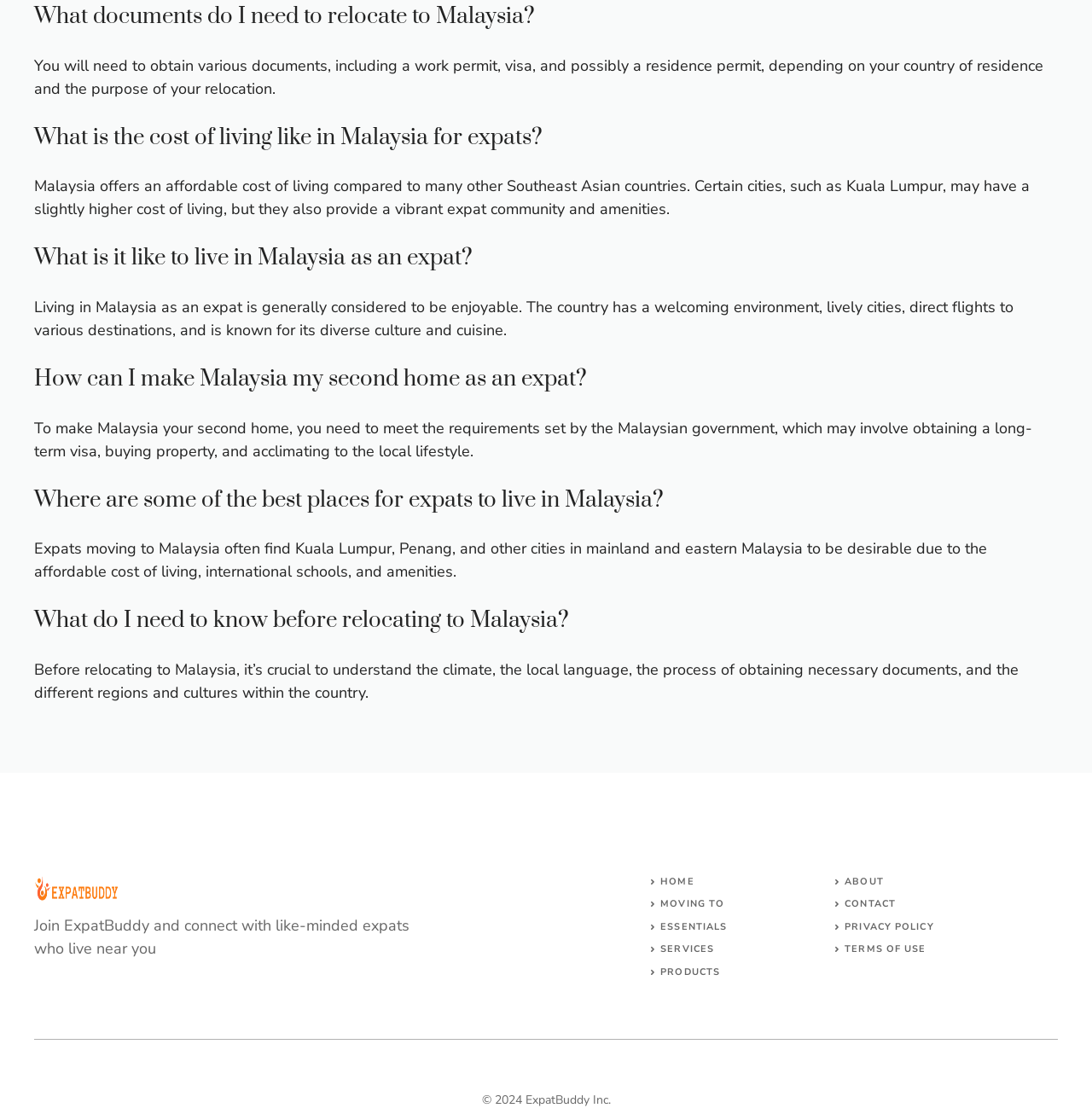Please identify the bounding box coordinates for the region that you need to click to follow this instruction: "Click on 'CONTACT'".

[0.774, 0.81, 0.82, 0.822]